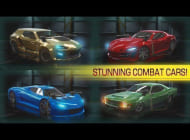What is the theme of the game 'Cyberline Racing'?
Using the image as a reference, answer the question in detail.

The caption describes the game's narrative as 'high-octane action', suggesting that the theme of the game 'Cyberline Racing' revolves around intense action and racing.